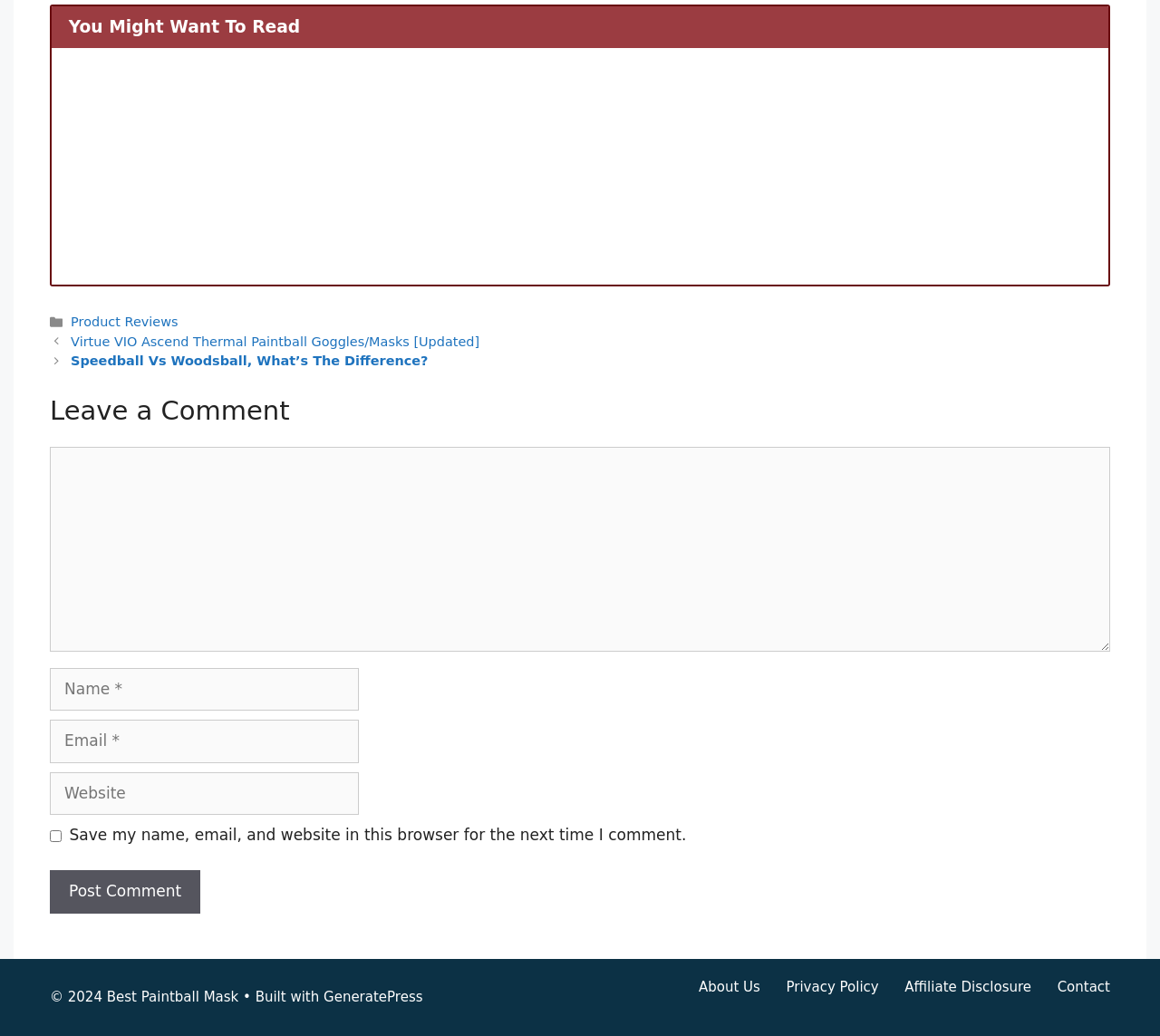Kindly provide the bounding box coordinates of the section you need to click on to fulfill the given instruction: "Click on 'About Us'".

[0.602, 0.945, 0.655, 0.961]